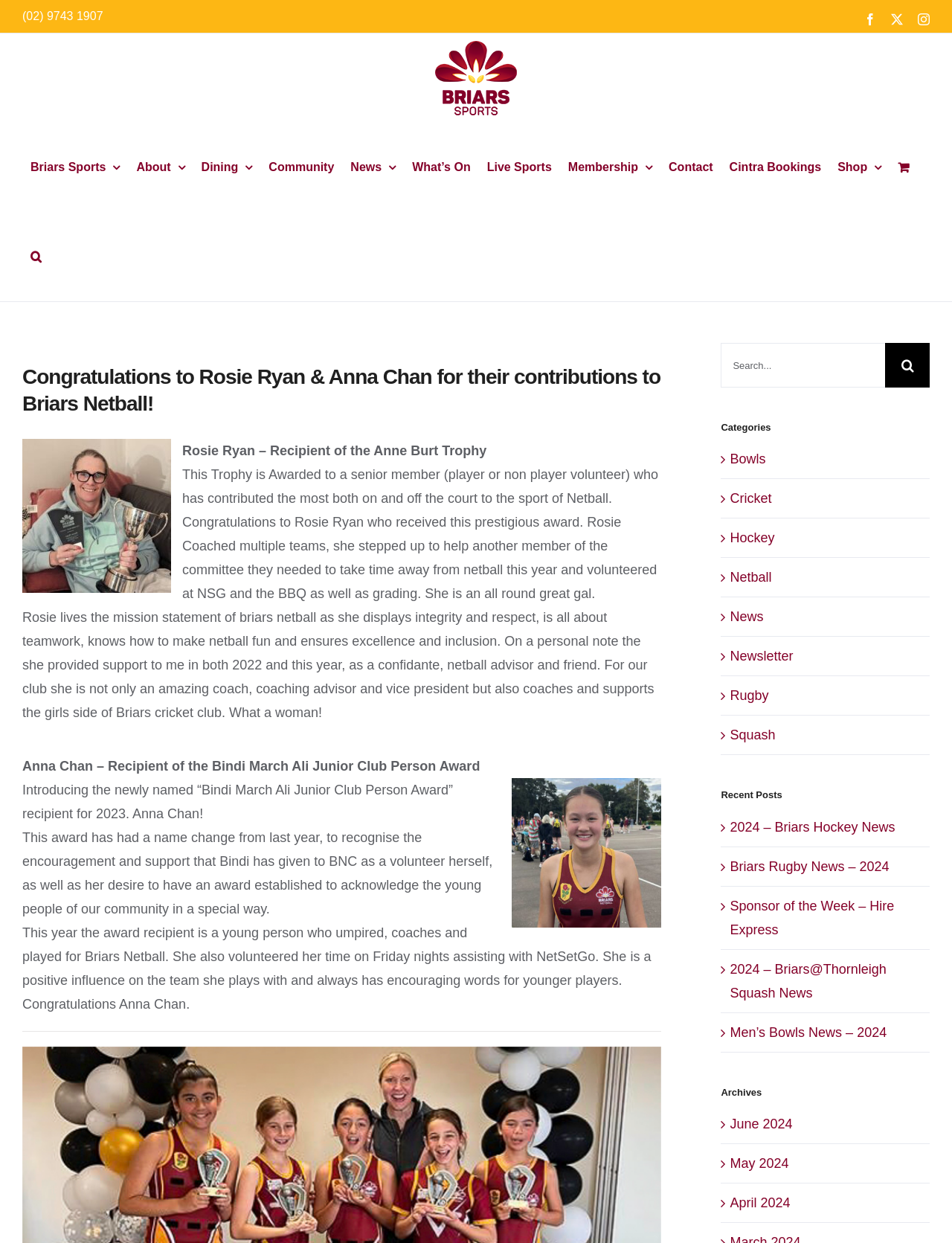Find the bounding box coordinates of the element I should click to carry out the following instruction: "Go to the top of the page".

[0.904, 0.745, 0.941, 0.766]